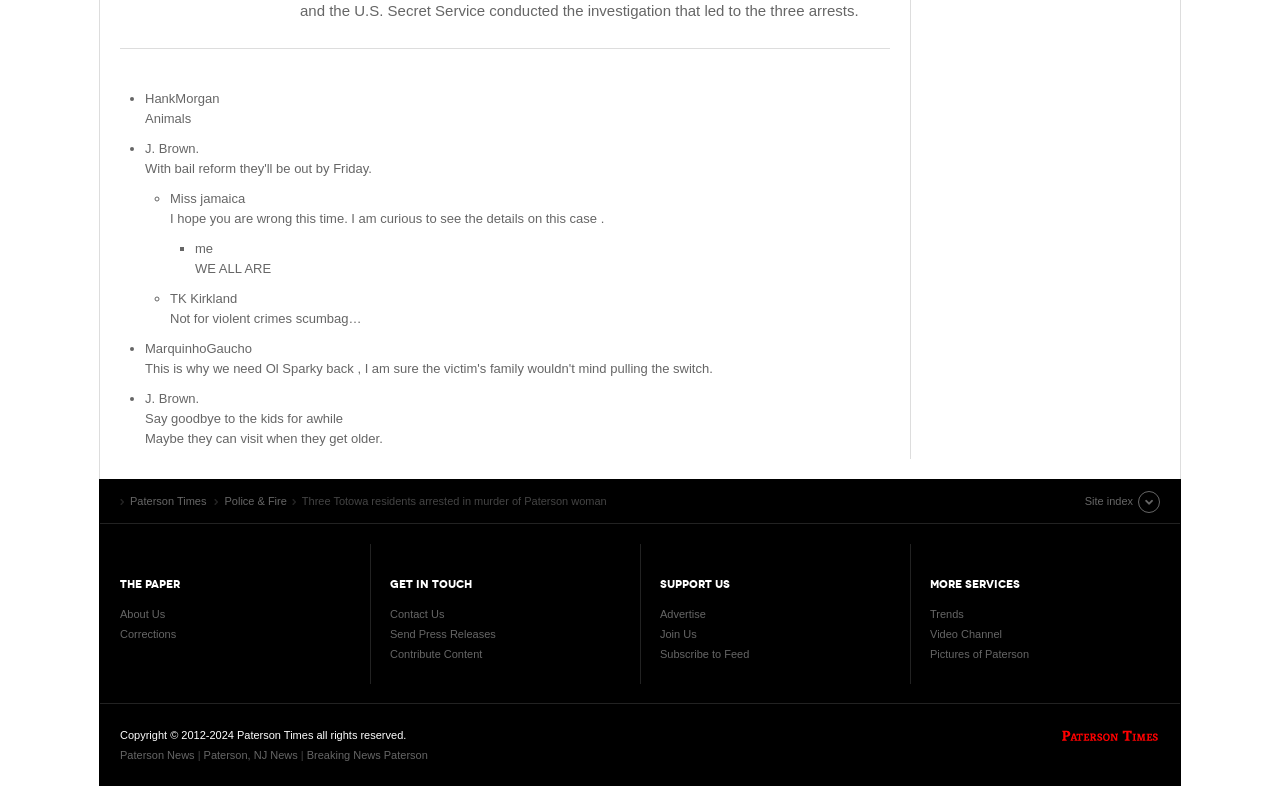How many links are there in the footer section?
Provide a detailed answer to the question using information from the image.

I counted the links in the footer section, and there are 5 of them, including 'About Us', 'Corrections', 'Contact Us', 'Send Press Releases', and 'Contribute Content'.